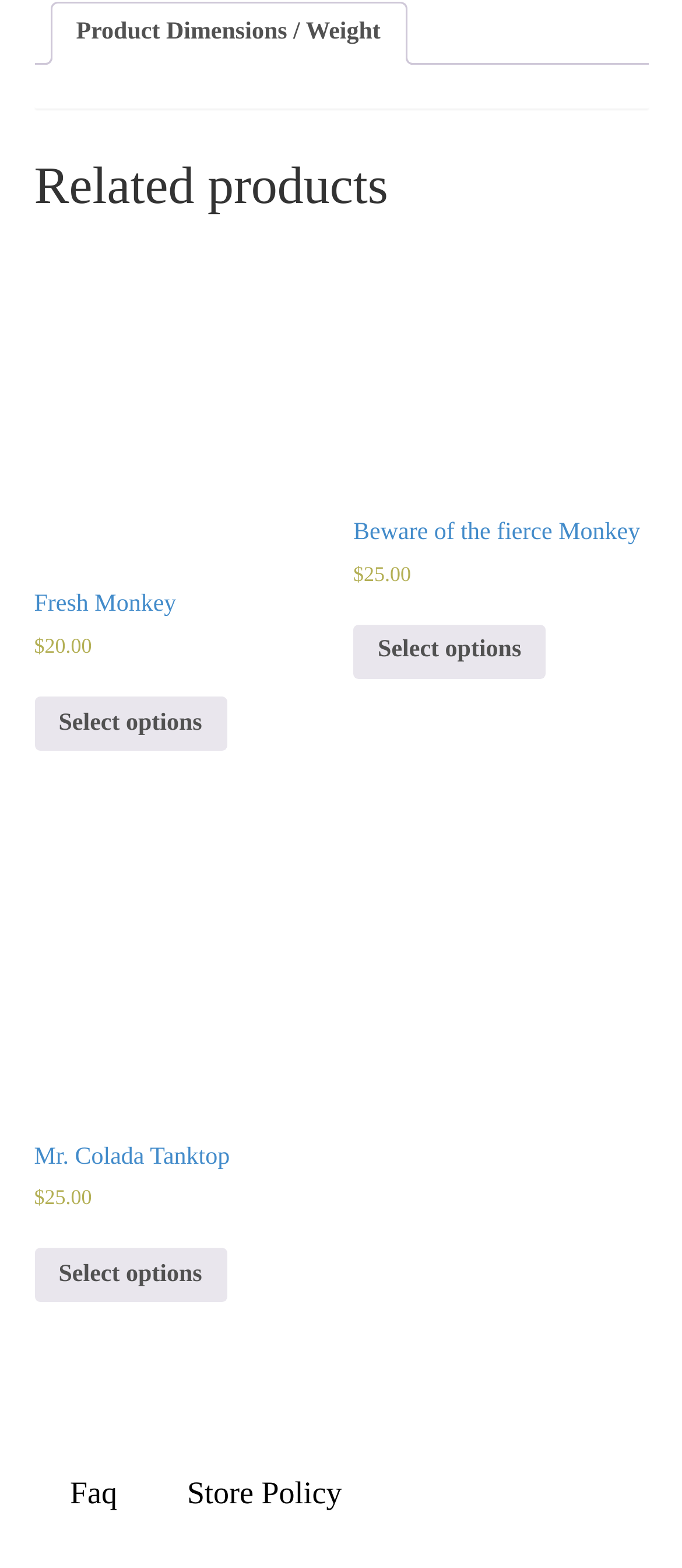Give a one-word or short phrase answer to this question: 
What is the price of 'Beware of the fierce Monkey'?

$25.00